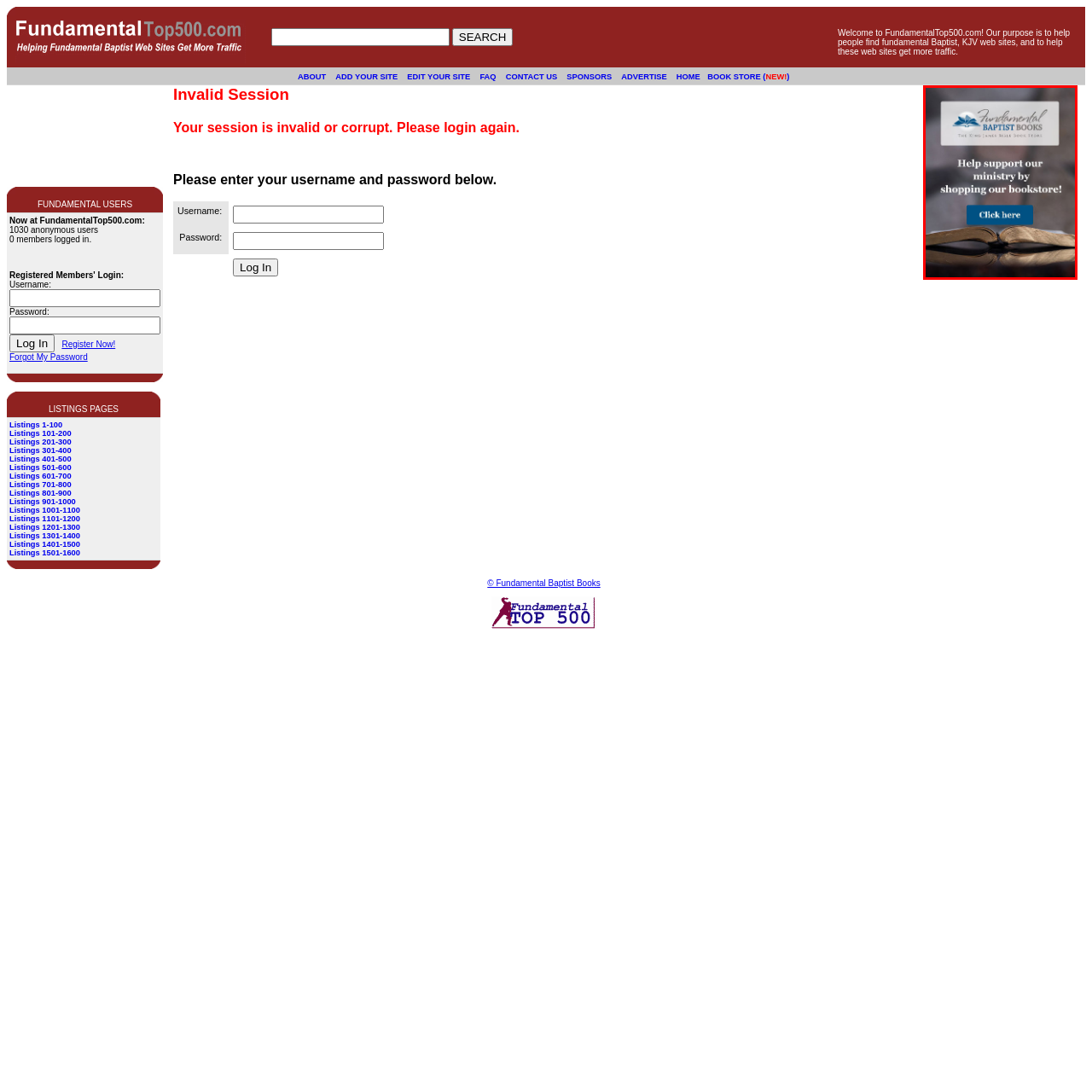Offer a comprehensive narrative for the image inside the red bounding box.

The image features a promotional banner for "Fundamental Baptist Books," emphasizing the mission of supporting ministry through book purchases. The banner includes a blue logo with symbolic elements related to the Baptist faith, paired with the text: "Help support our ministry by shopping our bookstore!" A prominent blue button with the phrase "Click here" invites users to engage further. Below the text, an open Bible lies on a surface, symbolizing the focus on scripture and religious literature, reinforcing the theme of the store dedicated to the King James Version of the Bible and its related materials. This visual and textual combination highlights a call to action for visitors to contribute to the ministry by utilizing their bookstore.